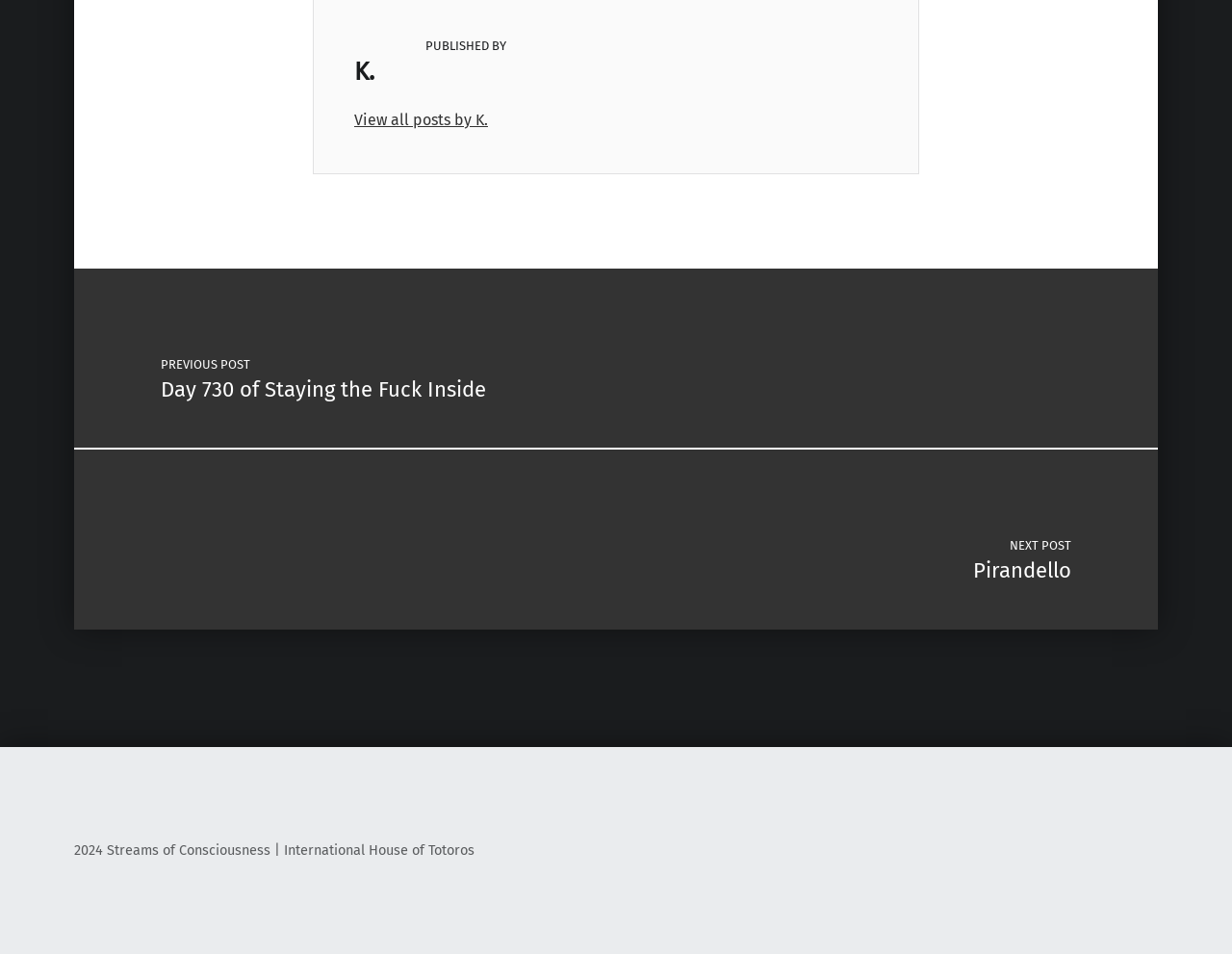Is there a way to view all posts by the author?
Could you answer the question with a detailed and thorough explanation?

The answer can be found by looking at the top of the webpage, where it says 'View all posts by K.'. This indicates that there is a way to view all posts by the author, K.